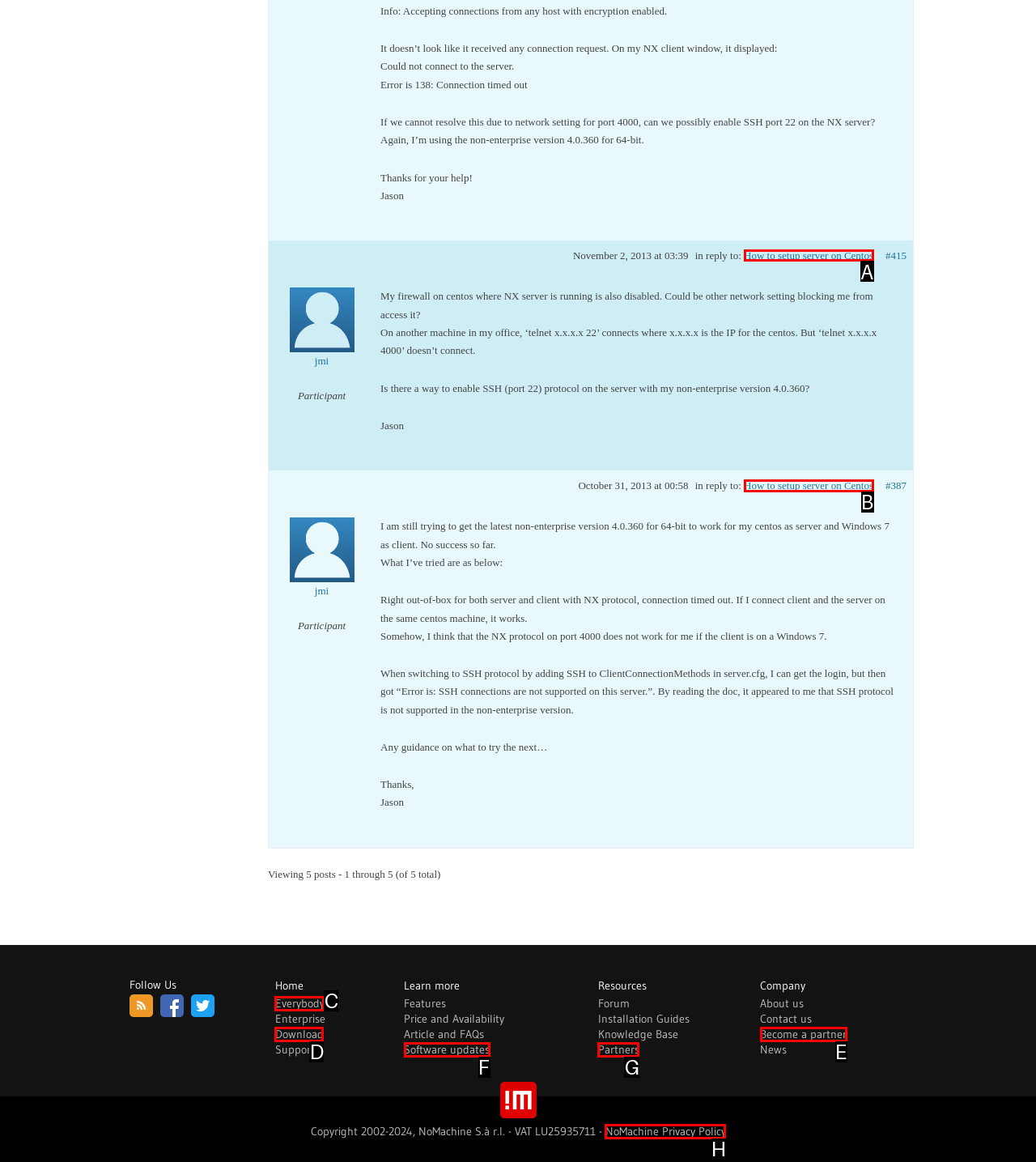Point out the HTML element I should click to achieve the following: Click on the 'How to setup server on Centos' link Reply with the letter of the selected element.

A